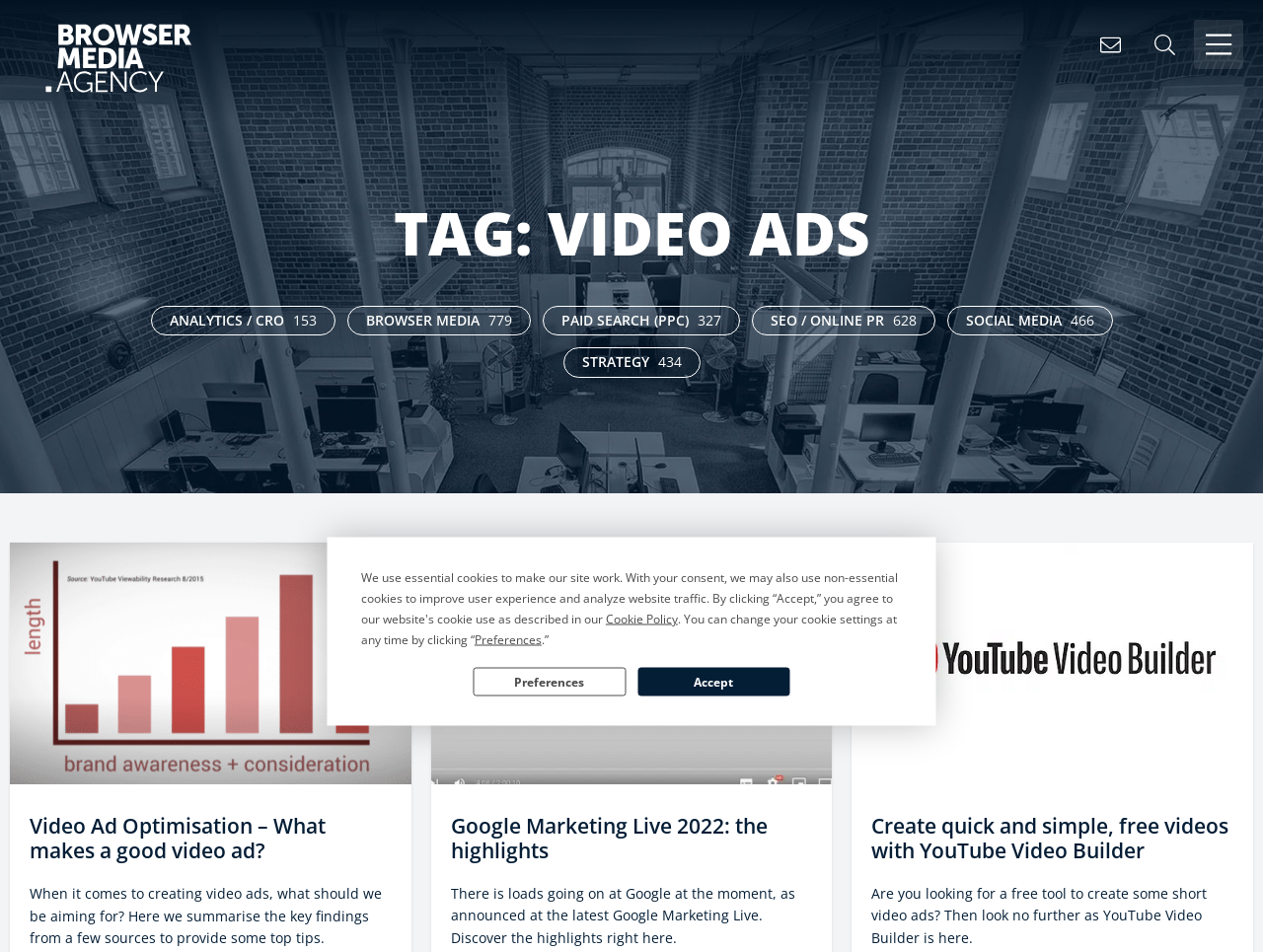What is the event mentioned in the second article?
Using the image provided, answer with just one word or phrase.

Google Marketing Live 2022